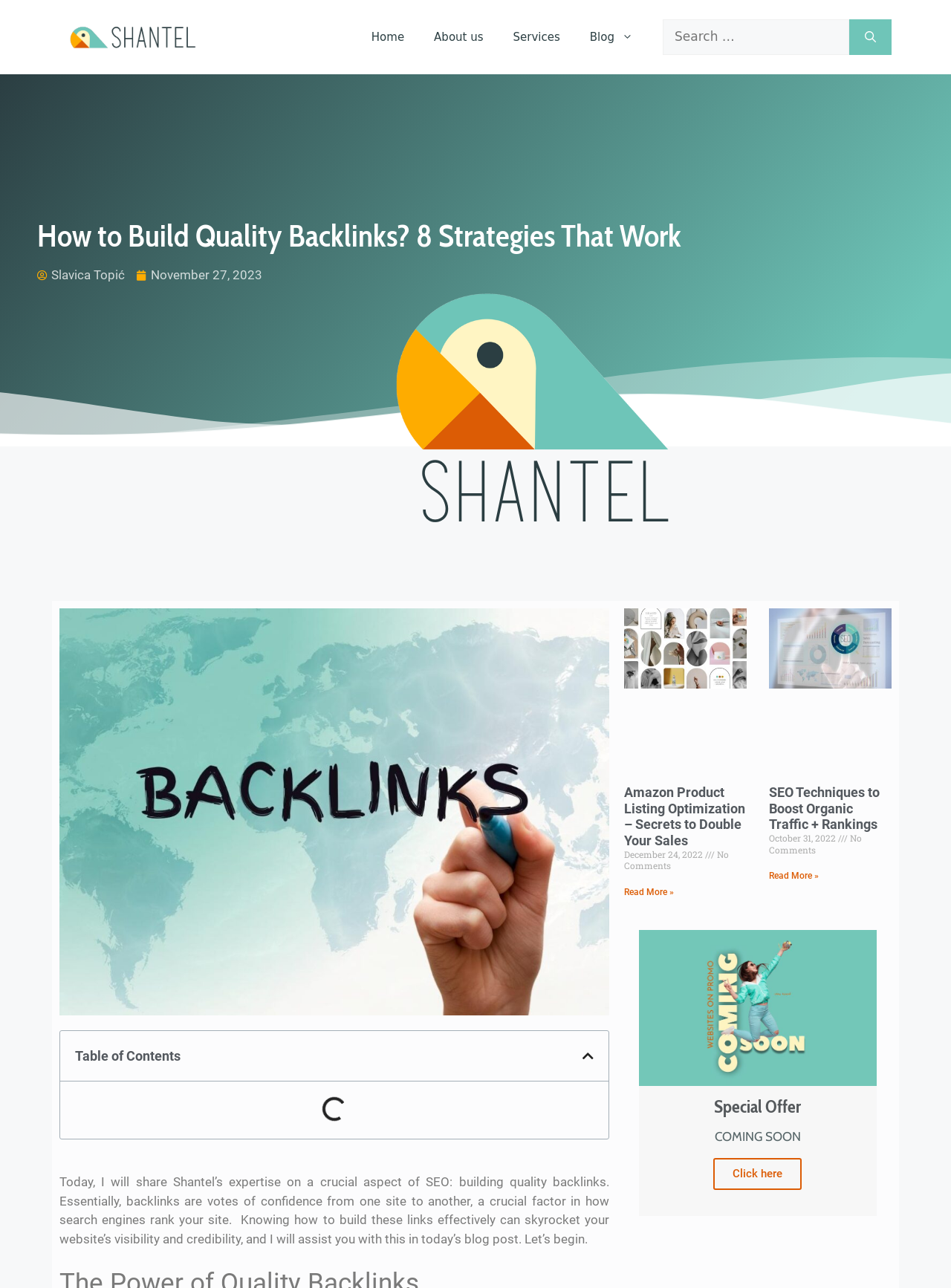From the webpage screenshot, predict the bounding box coordinates (top-left x, top-left y, bottom-right x, bottom-right y) for the UI element described here: פרסום באתר

None